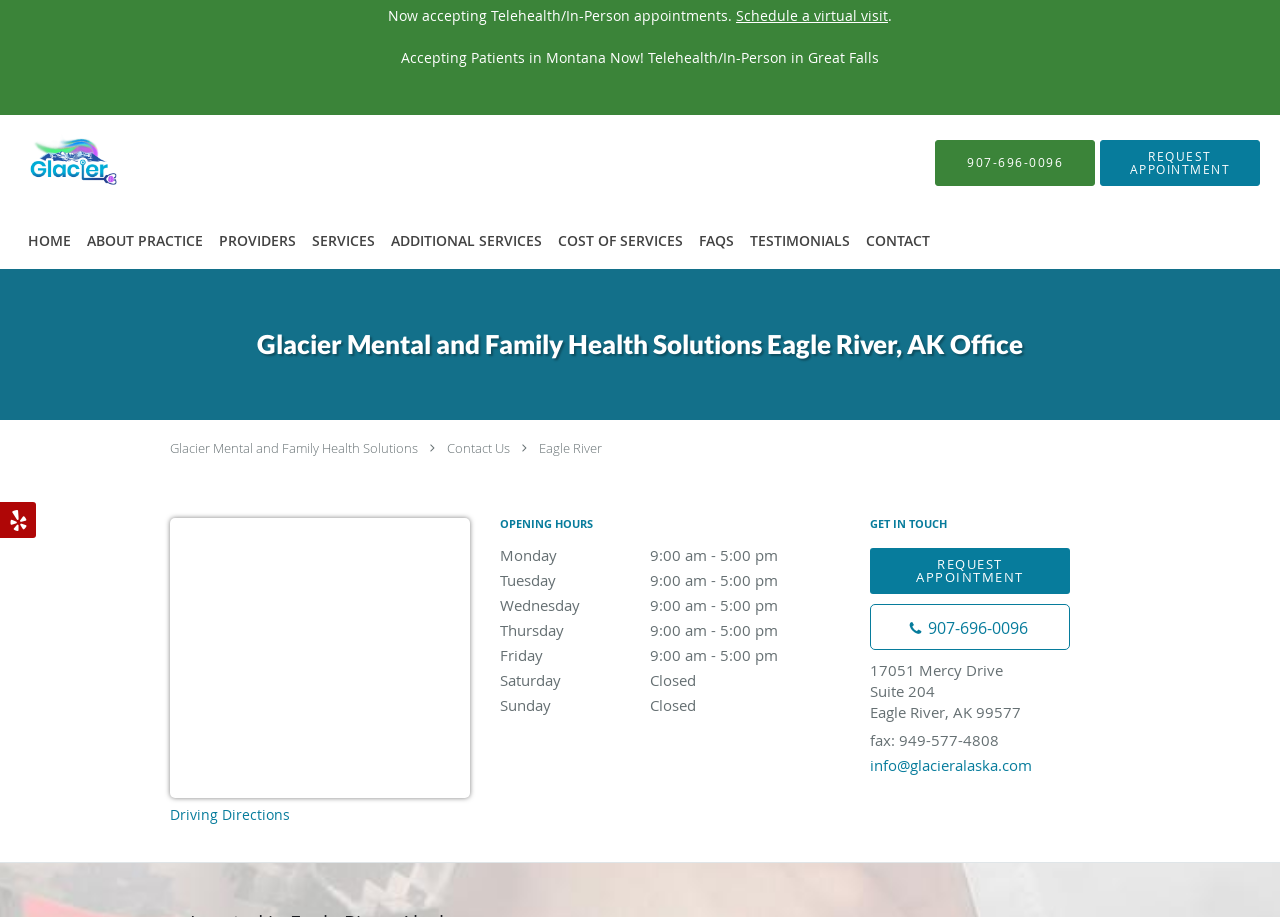Identify the bounding box coordinates of the area that should be clicked in order to complete the given instruction: "Explore the Campus Map". The bounding box coordinates should be four float numbers between 0 and 1, i.e., [left, top, right, bottom].

None